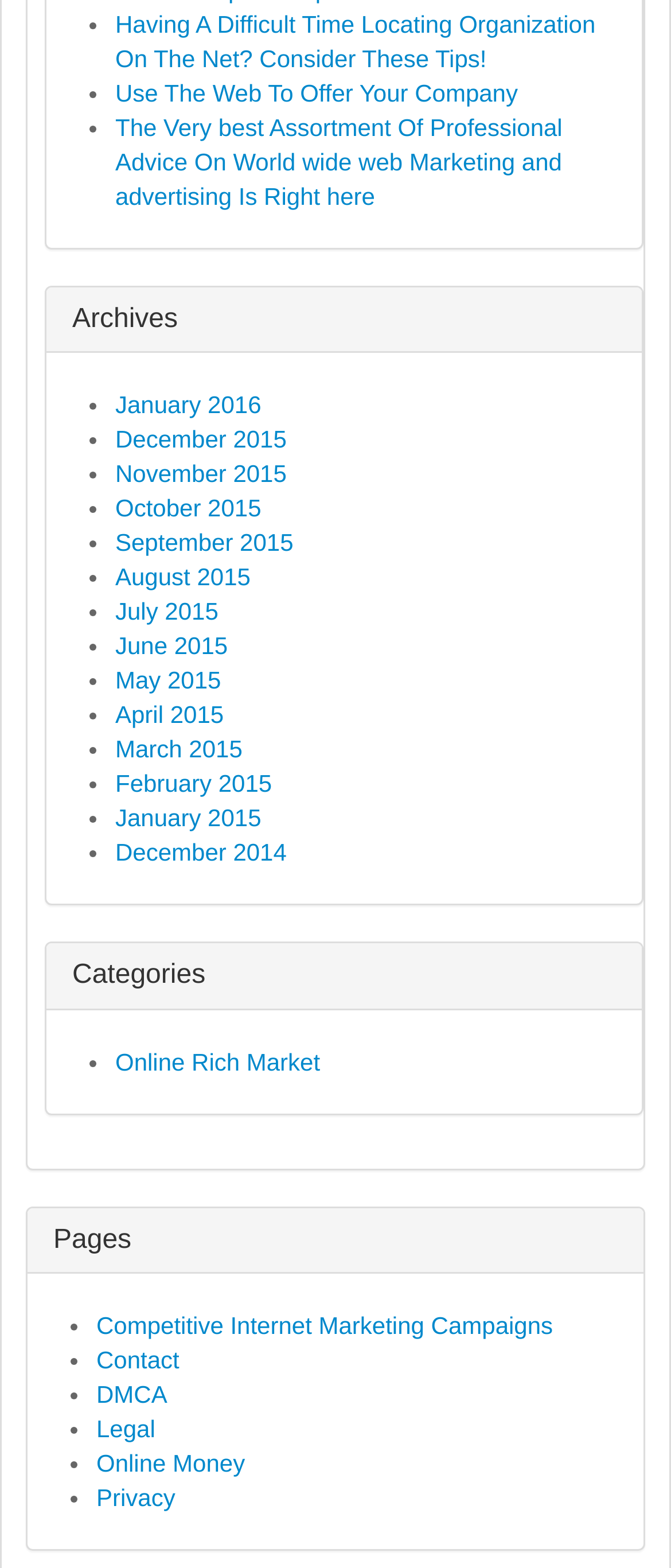Please identify the bounding box coordinates of the element that needs to be clicked to perform the following instruction: "Select 'January 2016' from archives".

[0.172, 0.249, 0.389, 0.267]